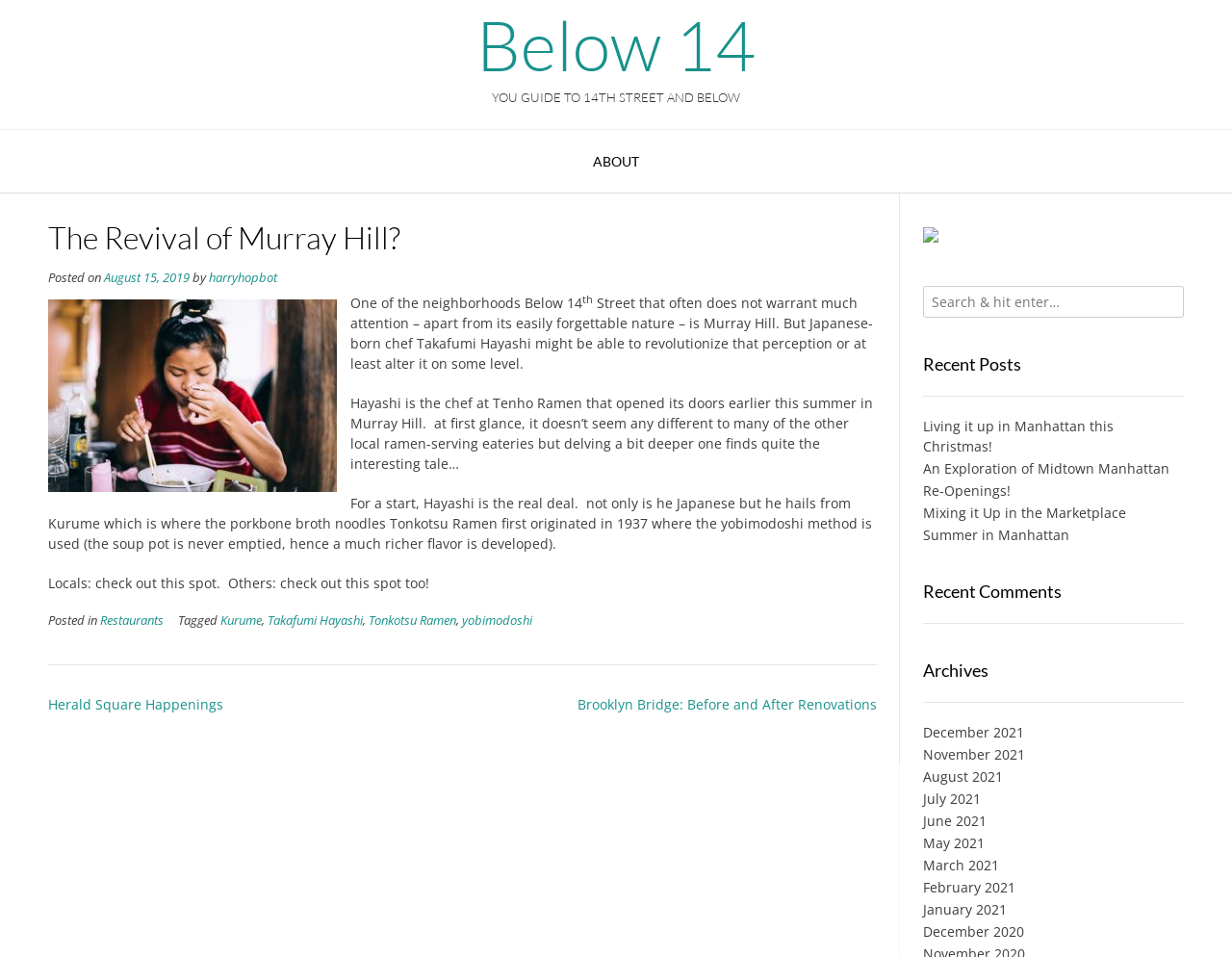Locate the bounding box coordinates of the element that should be clicked to execute the following instruction: "Click on the 'ABOUT' link".

[0.466, 0.135, 0.534, 0.202]